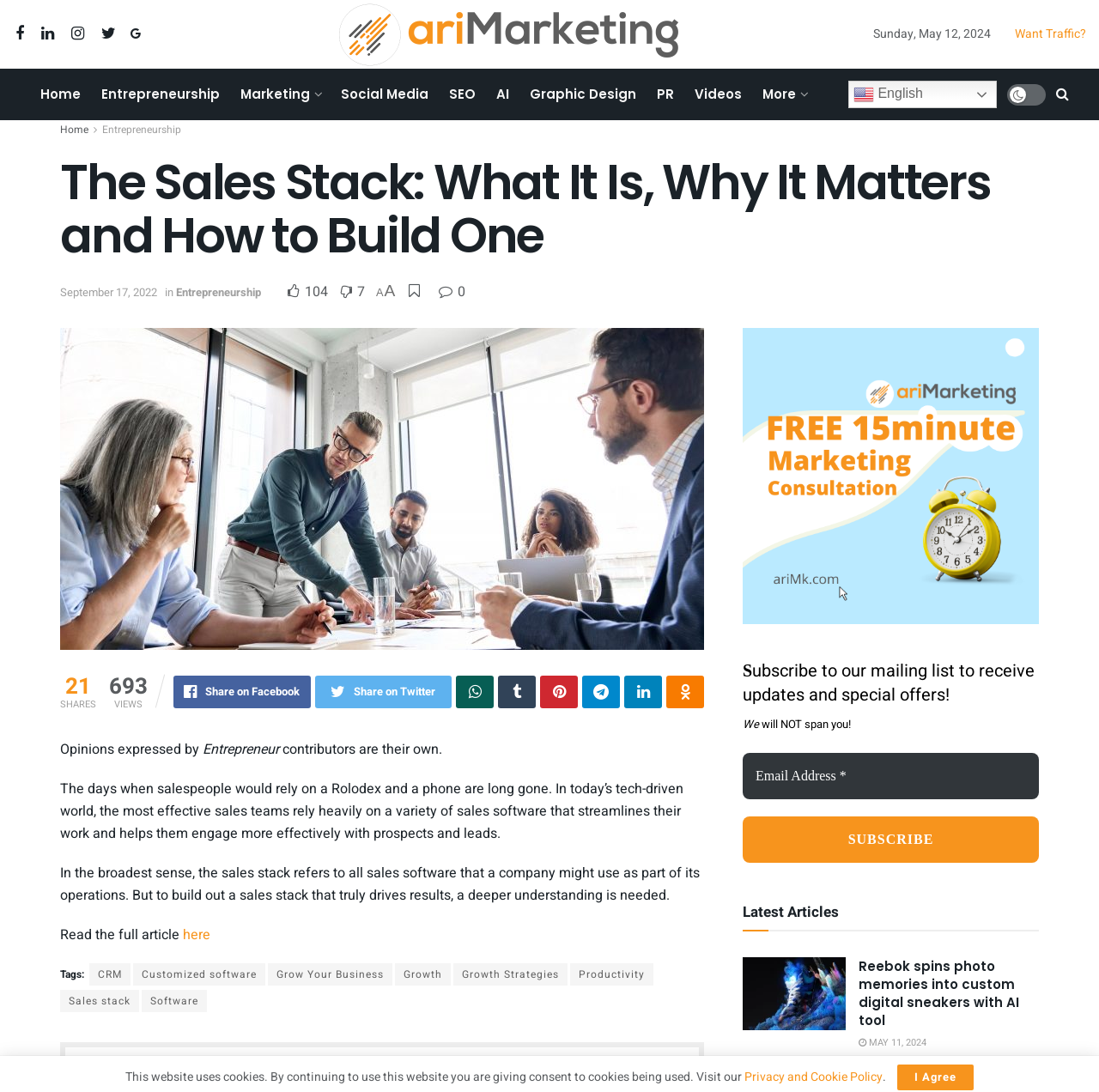What is the language of the webpage?
Refer to the image and provide a one-word or short phrase answer.

English